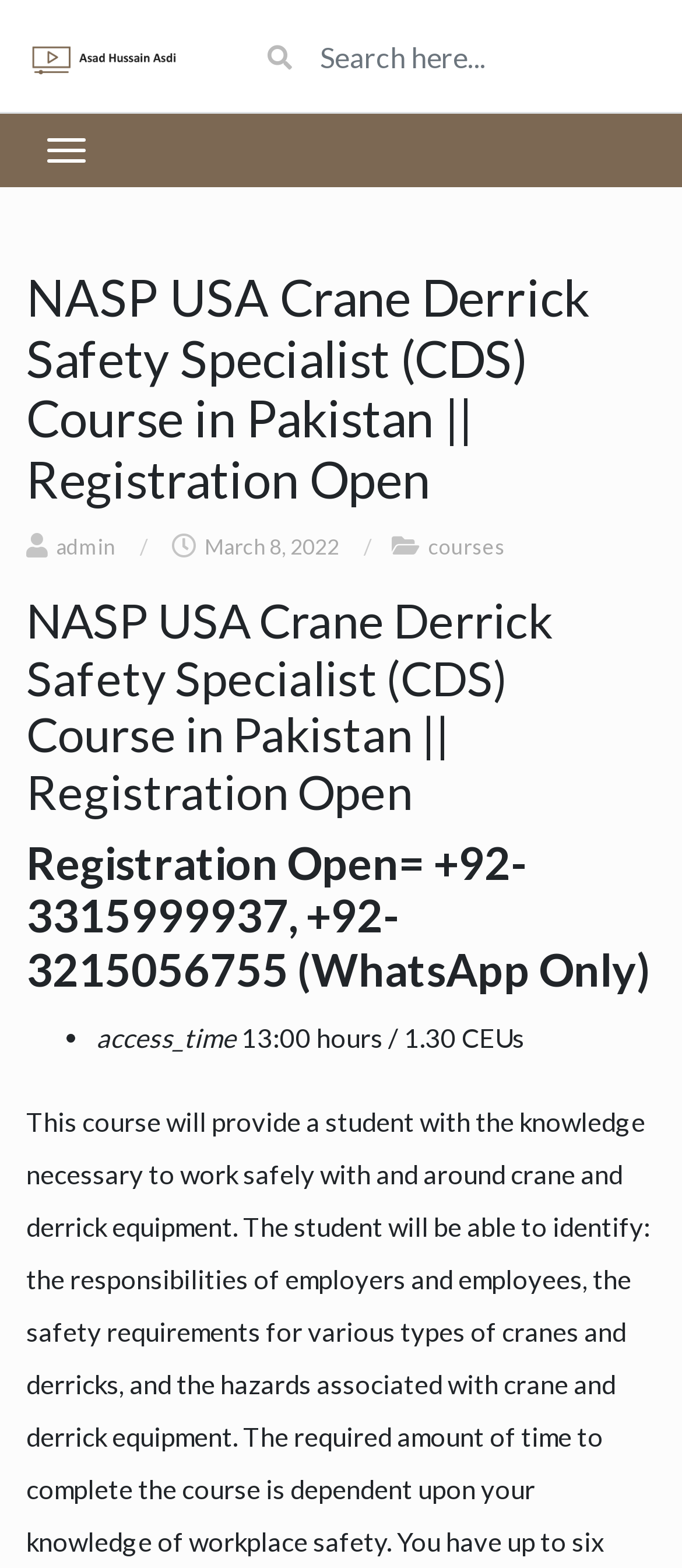Examine the screenshot and answer the question in as much detail as possible: What is the icon above the search textbox?

The icon above the search textbox can be identified as a magnifying glass by its Unicode character ''.